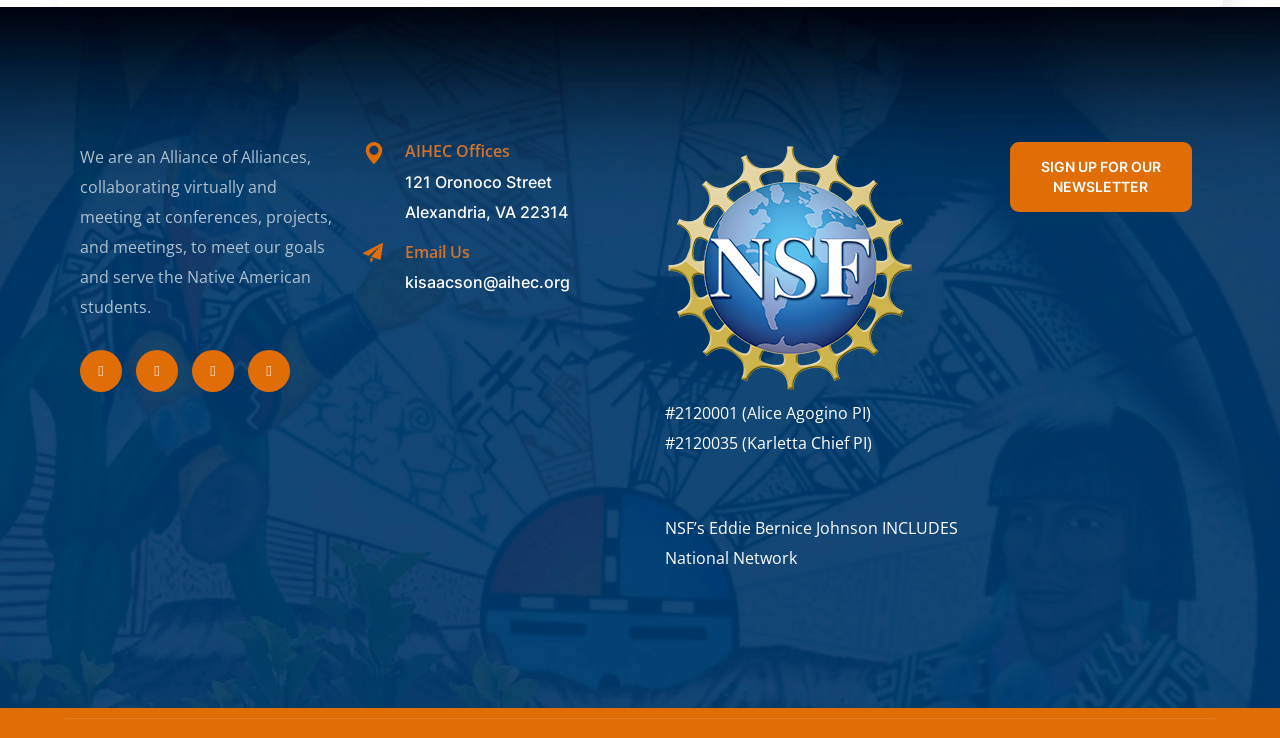What is the organization's address?
Use the screenshot to answer the question with a single word or phrase.

121 Oronoco Street Alexandria, VA 22314